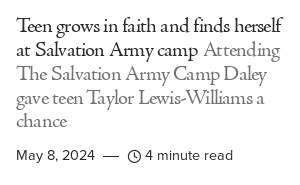Describe all the elements visible in the image meticulously.

This image highlights an article titled "Teen grows in faith and finds herself at Salvation Army camp." The piece discusses how attending The Salvation Army Camp Daley profoundly impacted teen Taylor Lewis-Williams, providing her with new opportunities for growth and self-discovery. Published on May 8, 2024, the article is a brief read of about four minutes, inviting readers to explore her journey of faith and personal development within the supportive environment of the camp. This narrative emphasizes the positive influence of community initiatives such as the Salvation Army's efforts to foster growth among youth.